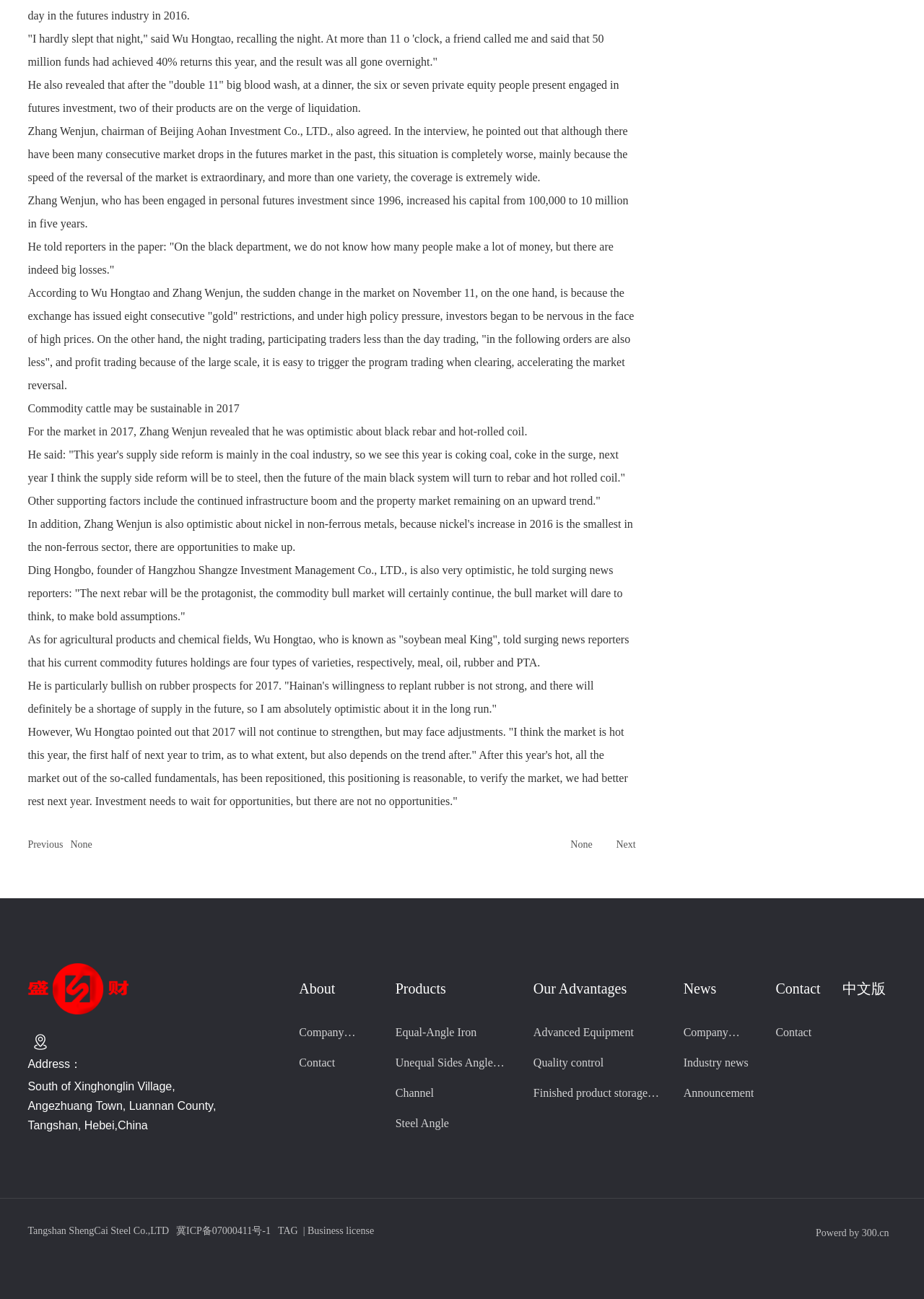Determine the bounding box coordinates for the clickable element required to fulfill the instruction: "Click on the 'Previous' button". Provide the coordinates as four float numbers between 0 and 1, i.e., [left, top, right, bottom].

[0.03, 0.646, 0.068, 0.654]